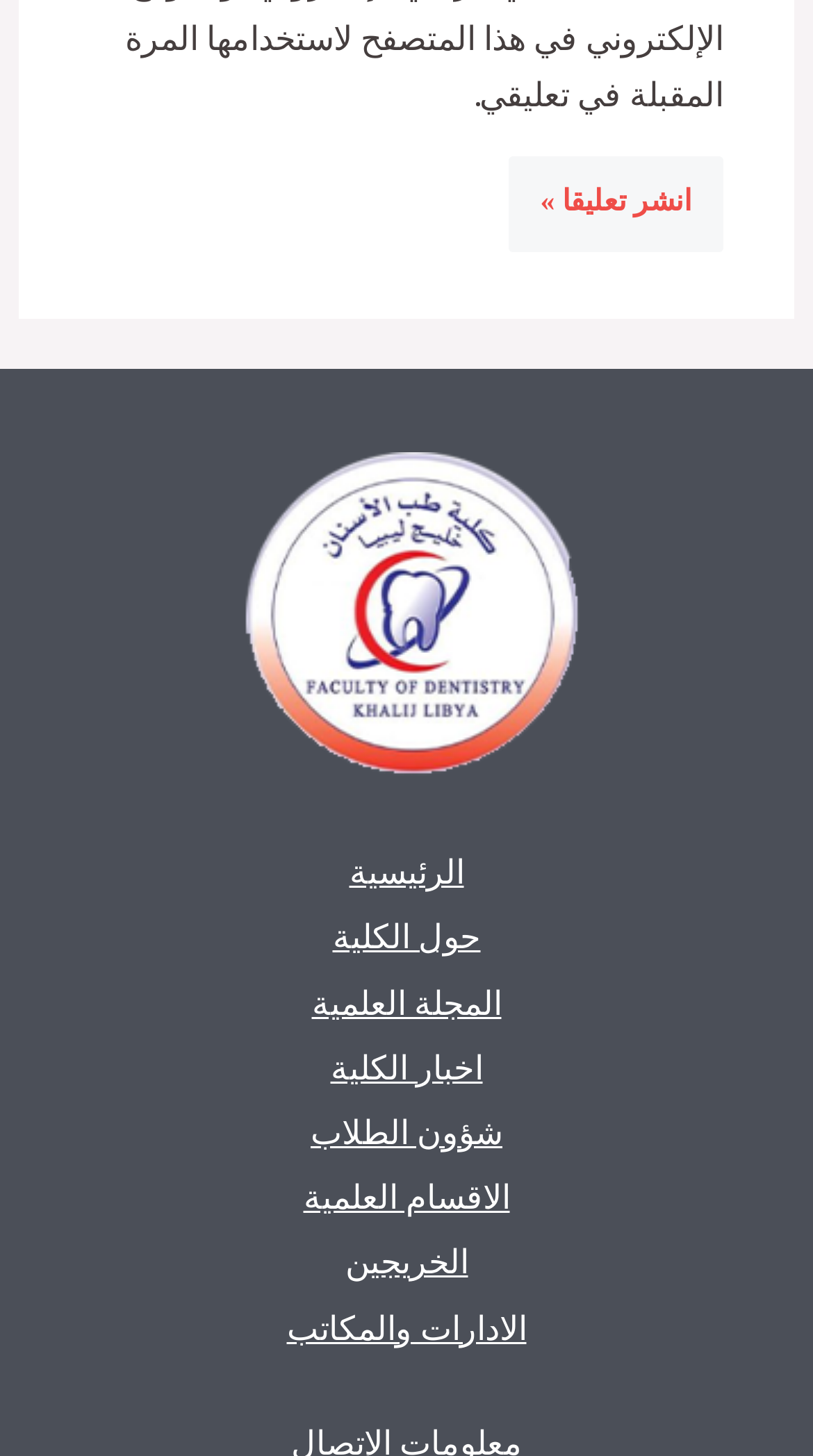Please give a one-word or short phrase response to the following question: 
How many elements are there in the webpage?

11